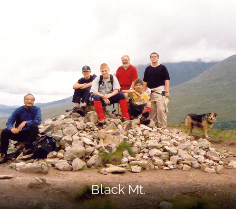What is the location of the scene?
Please ensure your answer is as detailed and informative as possible.

The caption at the bottom of the image states 'Black Mt.', which indicates the location of the scene is Black Mountain, likely in the Scottish Highlands given the characteristic landscape.